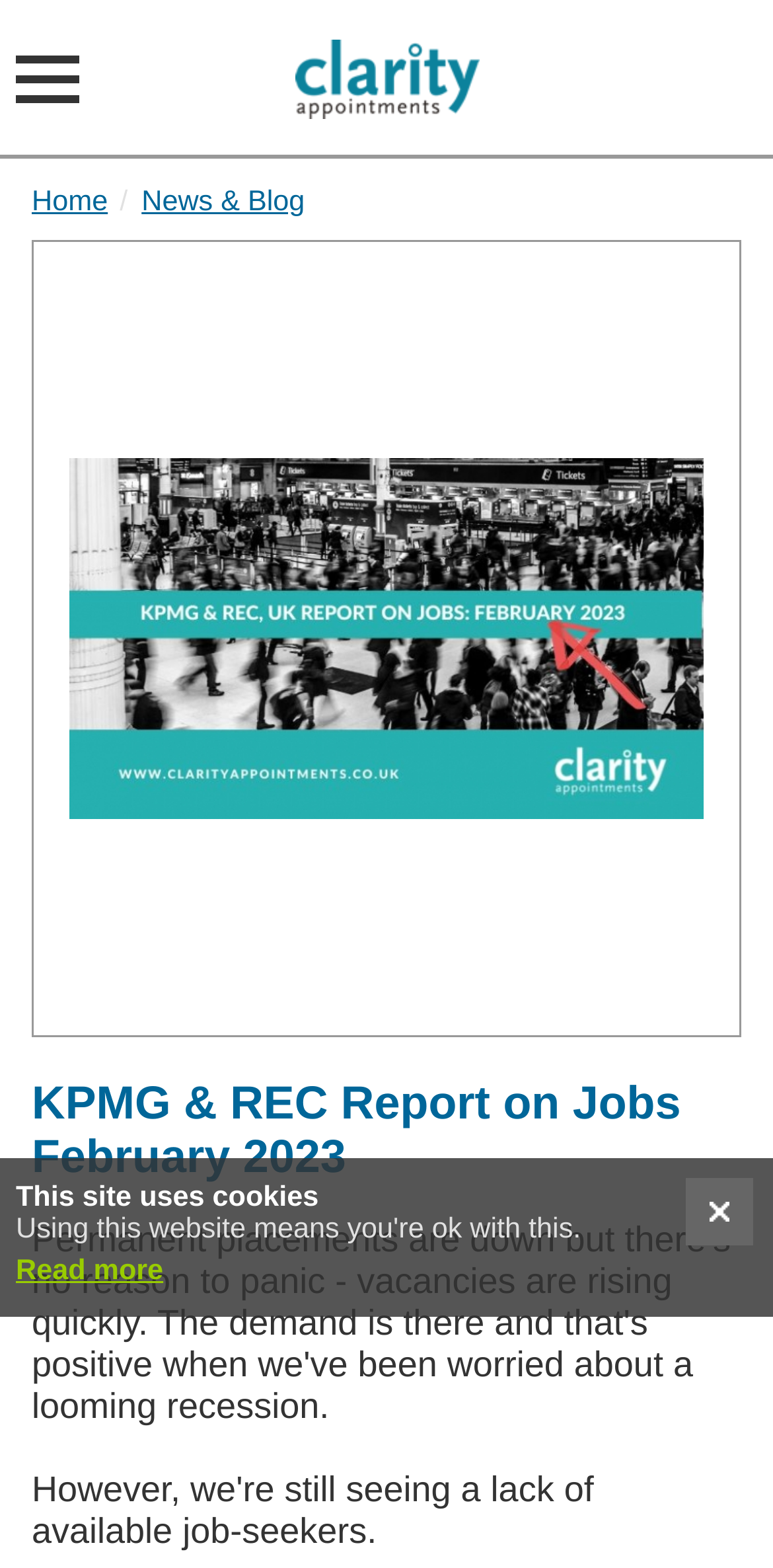Is the report available for download?
Look at the screenshot and respond with one word or a short phrase.

Unknown